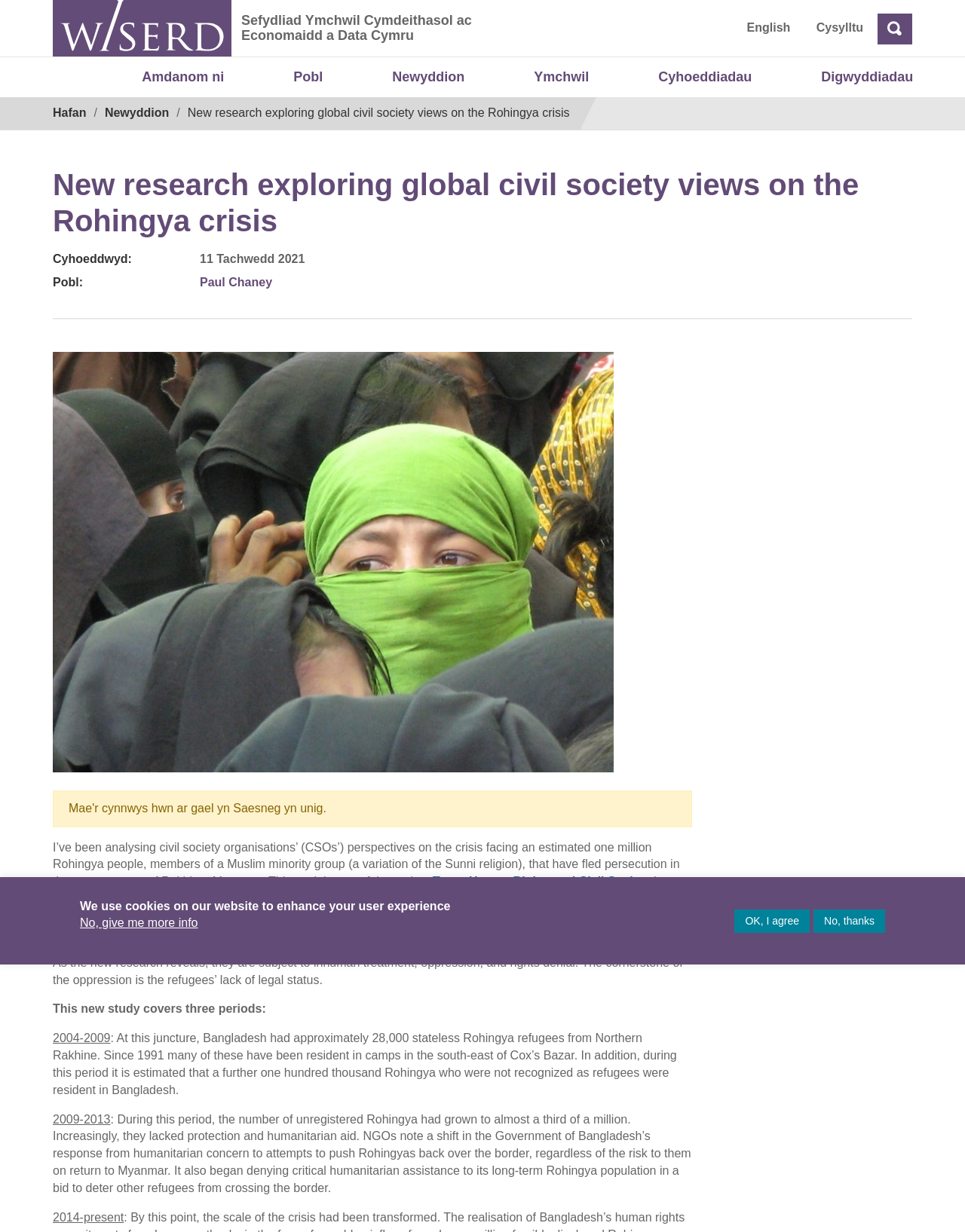Generate the text of the webpage's primary heading.

New research exploring global civil society views on the Rohingya crisis